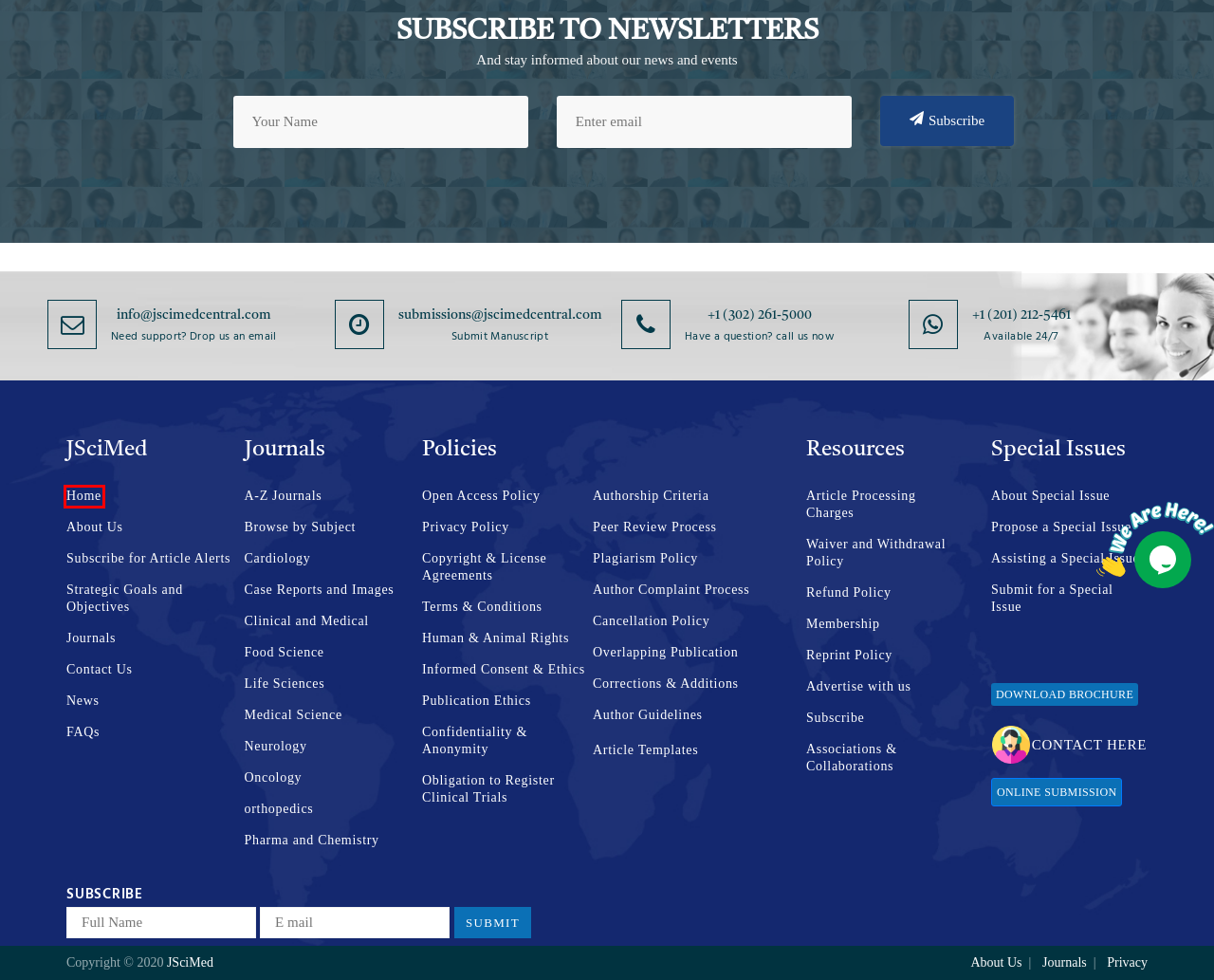Review the screenshot of a webpage that includes a red bounding box. Choose the webpage description that best matches the new webpage displayed after clicking the element within the bounding box. Here are the candidates:
A. JSciMed Central || Medical Science
B. JSciMed Central || Neurology
C. JSciMed Central Scientific Medical Journals Research Papers
D. JsciMed Central || Informed Consent And Ethics
E. JsciMed Central || Open Access Policy
F. JsciMed Central || Copyright And License Agreements
G. JSciMed Central Medical Journals || Scholarly Open Access
H. JsciMed Central || Human And Animal Rights

G